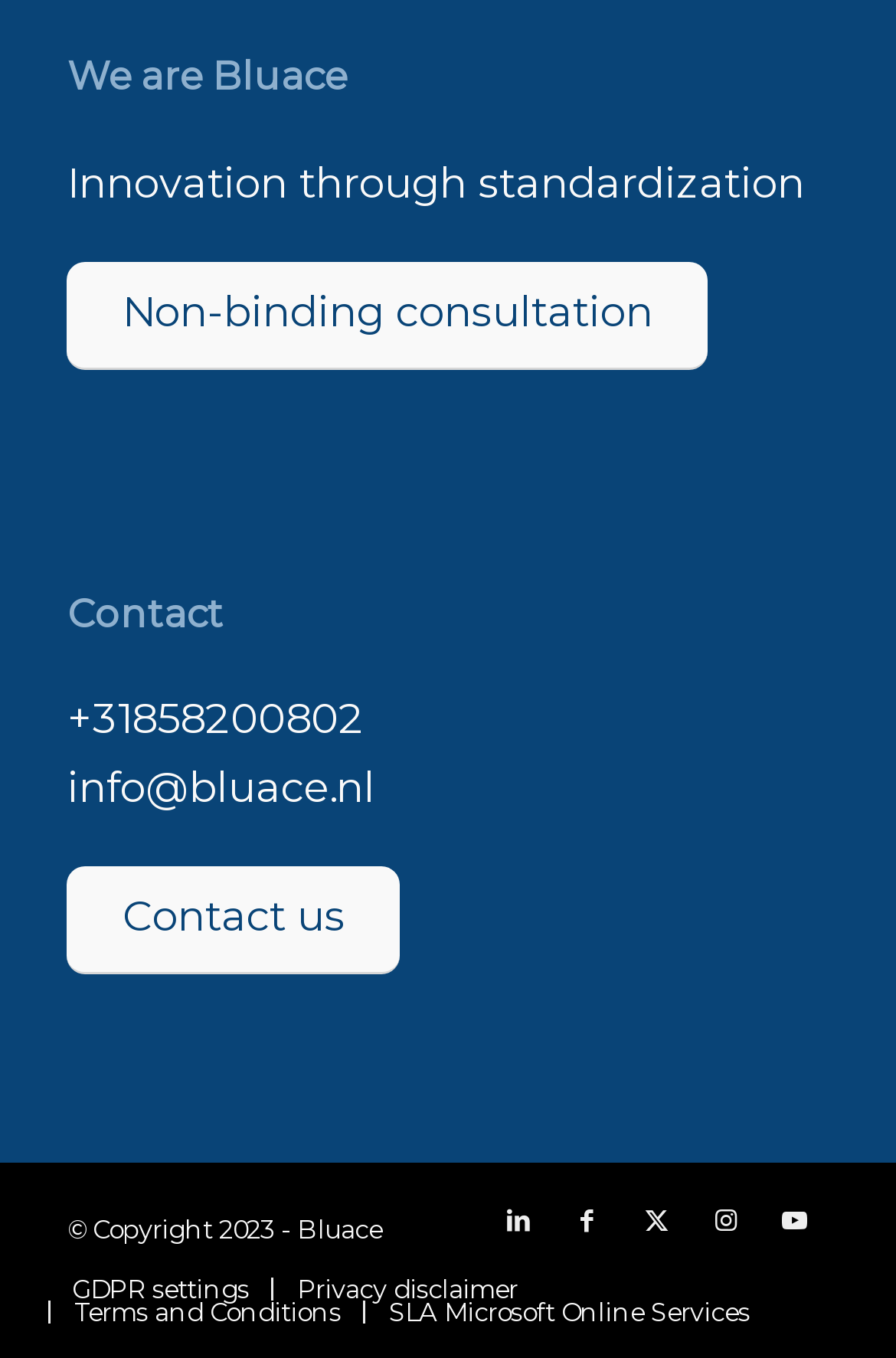What is the email address?
Could you answer the question in a detailed manner, providing as much information as possible?

The email address is 'info@bluace.nl' which is mentioned as a link under the 'Contact' heading.